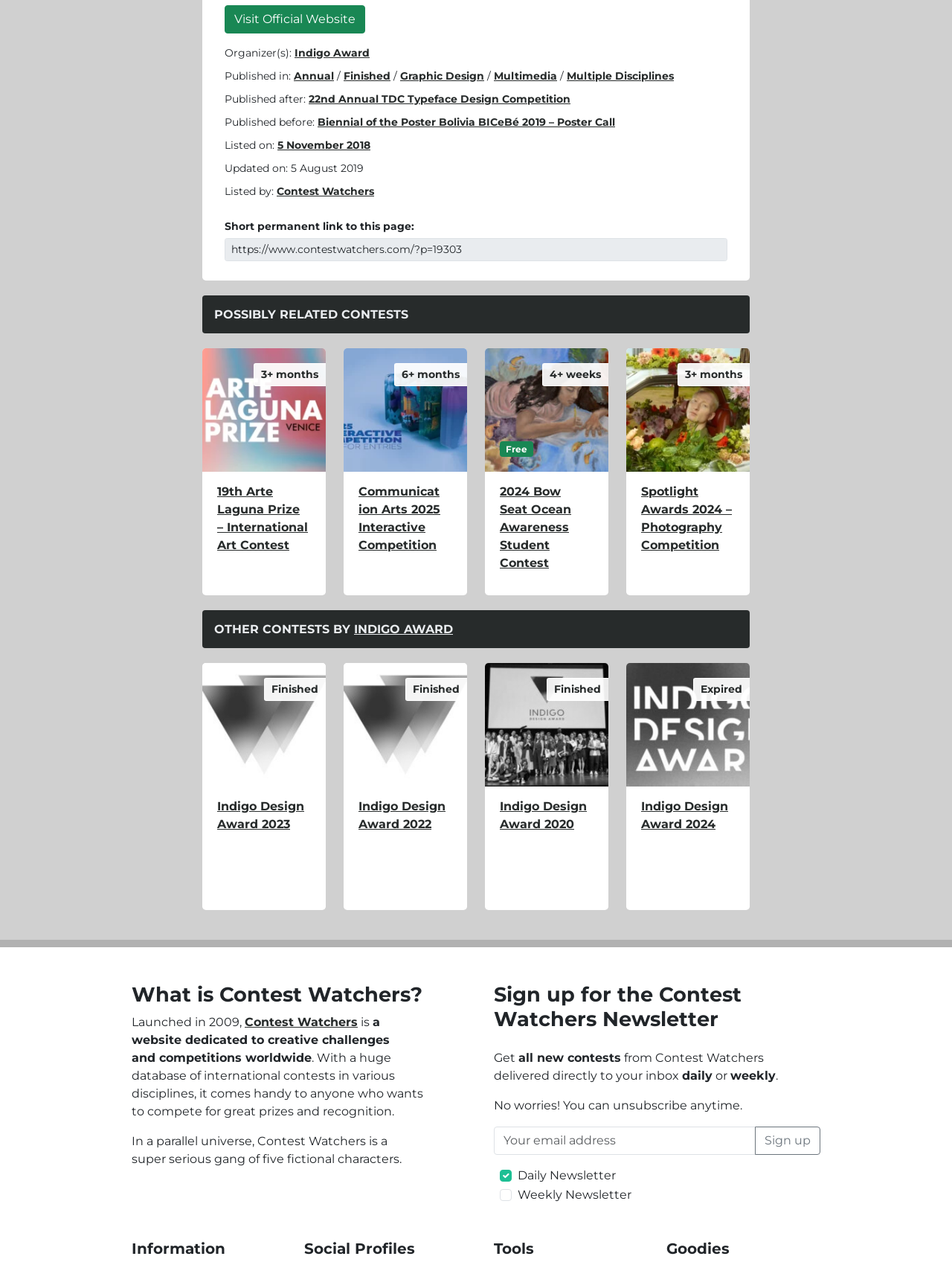What is the status of the Indigo Design Award 2023?
Using the screenshot, give a one-word or short phrase answer.

Finished